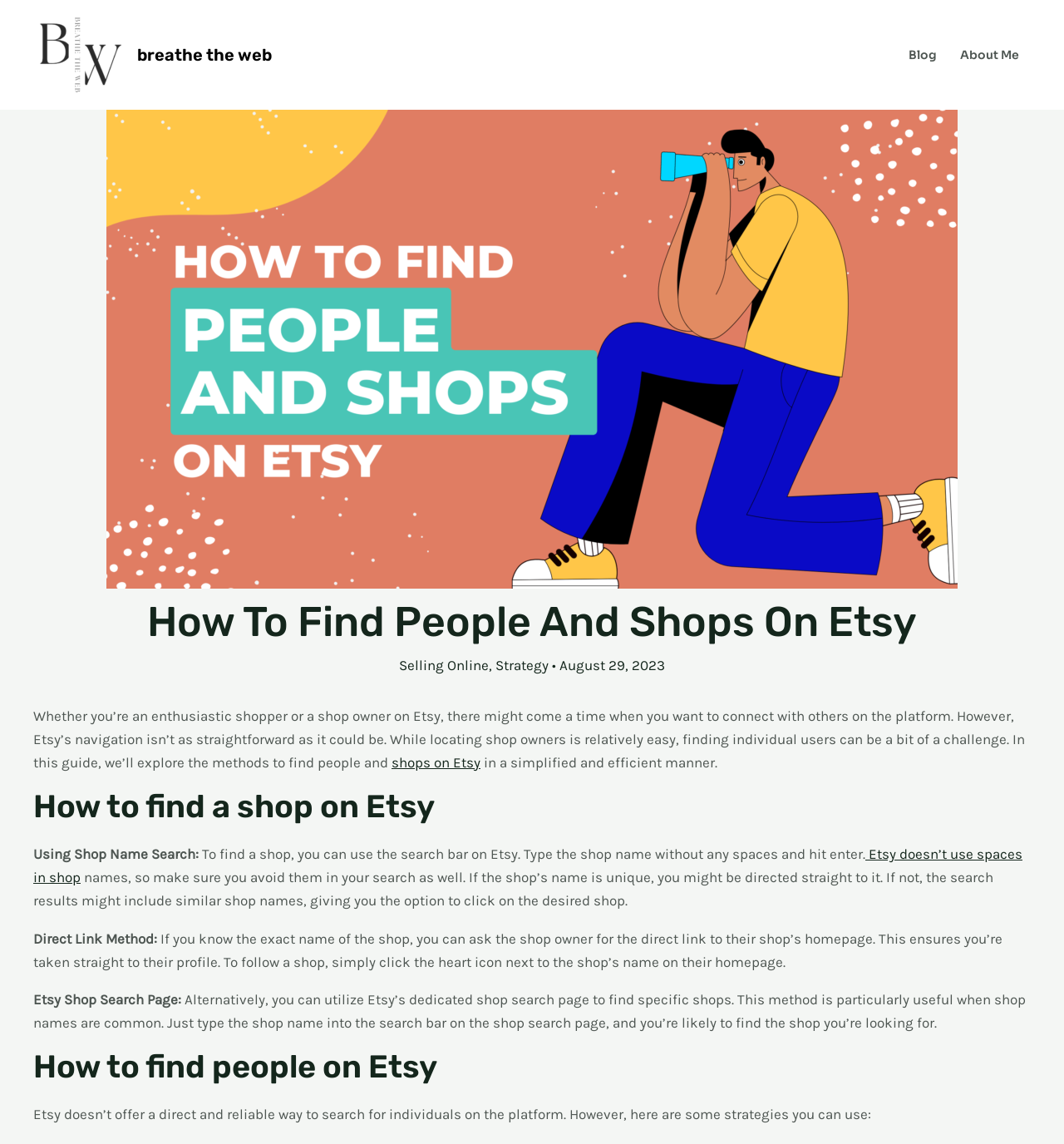Find the bounding box coordinates of the element to click in order to complete the given instruction: "Click on the 'How to Maximize Your Returns with Cooerewards' link."

None